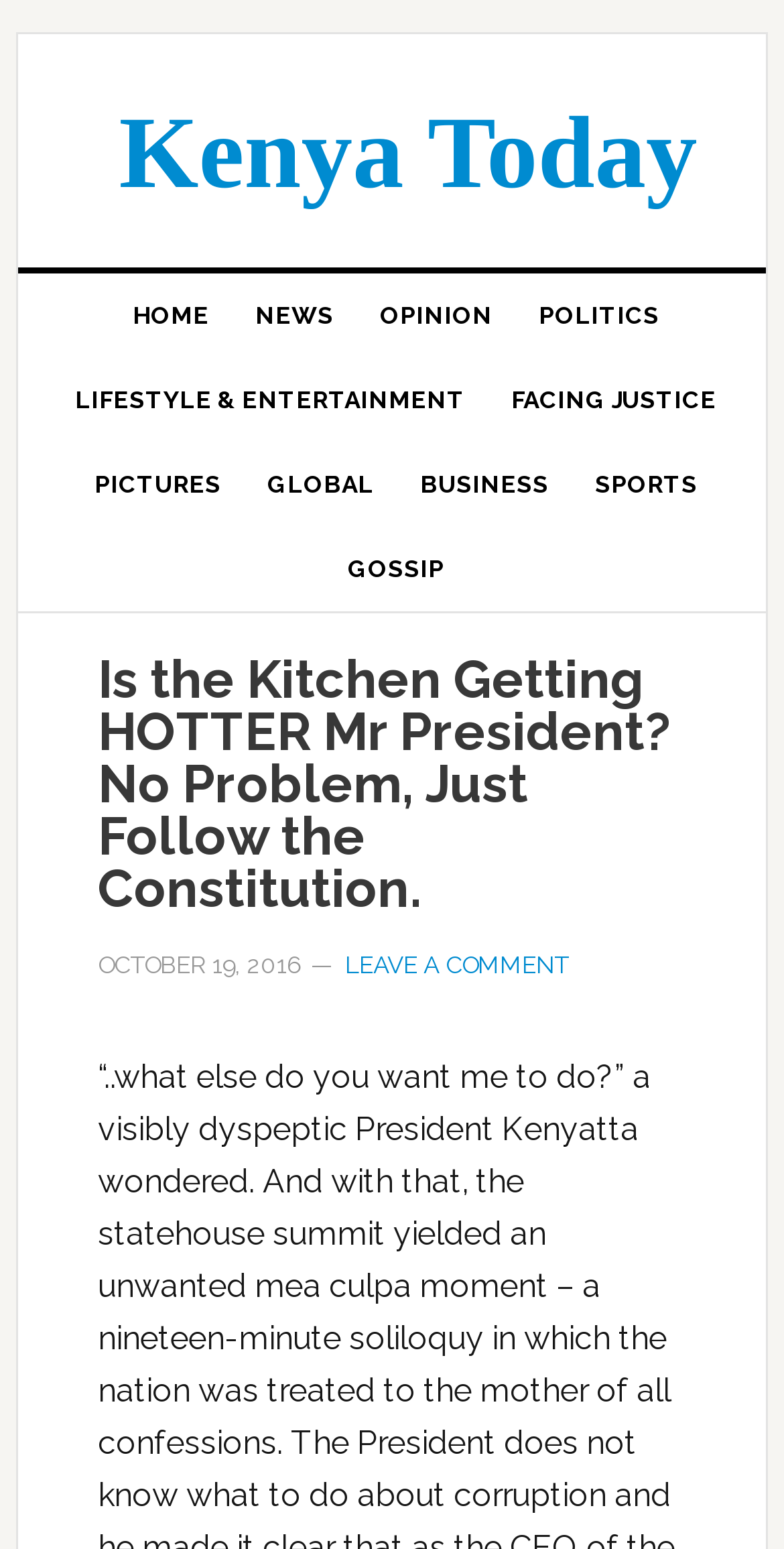Please indicate the bounding box coordinates for the clickable area to complete the following task: "visit Kenya Today". The coordinates should be specified as four float numbers between 0 and 1, i.e., [left, top, right, bottom].

[0.152, 0.064, 0.889, 0.136]